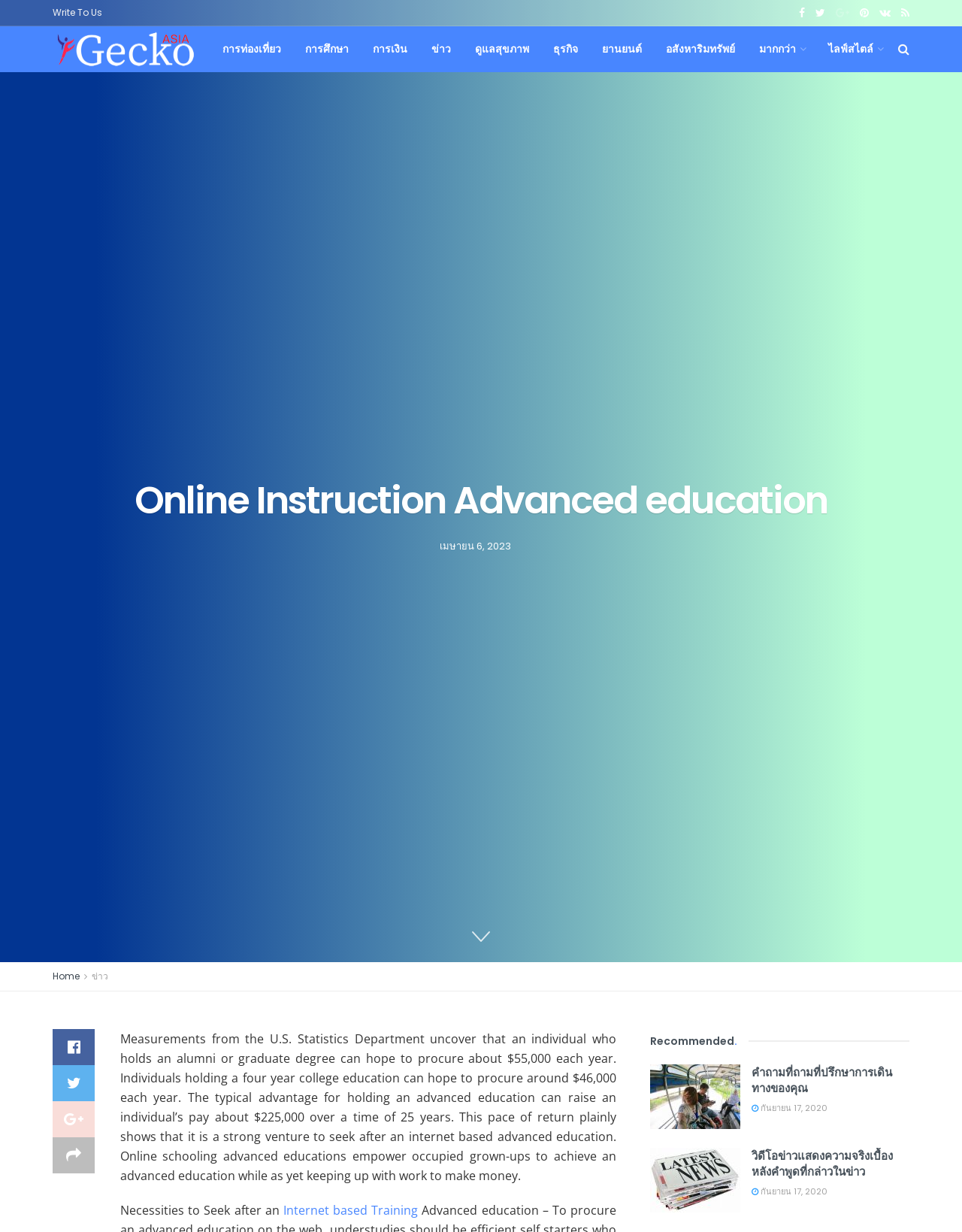Detail the webpage's structure and highlights in your description.

This webpage appears to be an online education platform, with a focus on advanced education and online training. At the top, there are several links to different categories, including "การท่องเที่ยว" (travel), "การศึกษา" (education), "การเงิน" (finance), and more. These links are arranged horizontally across the top of the page.

Below the category links, there is a heading that reads "Online Instruction Advanced education" in a prominent font. Underneath this heading, there is a block of text that discusses the benefits of pursuing an online advanced education, including increased salary potential and a strong return on investment.

To the right of this text block, there are several links to articles or news stories, each with a heading and a brief summary. These links are arranged vertically and take up most of the right-hand side of the page.

At the bottom of the page, there are several social media links, represented by icons, and a link to the "Home" page. There is also a link to a "Write To Us" page, which is located at the top-left corner of the page.

Throughout the page, there are several images, including a logo for the "Tech News, Magazine & Review WordPress Theme 2017" and images accompanying the article links. The overall layout of the page is clean and easy to navigate, with clear headings and concise text.